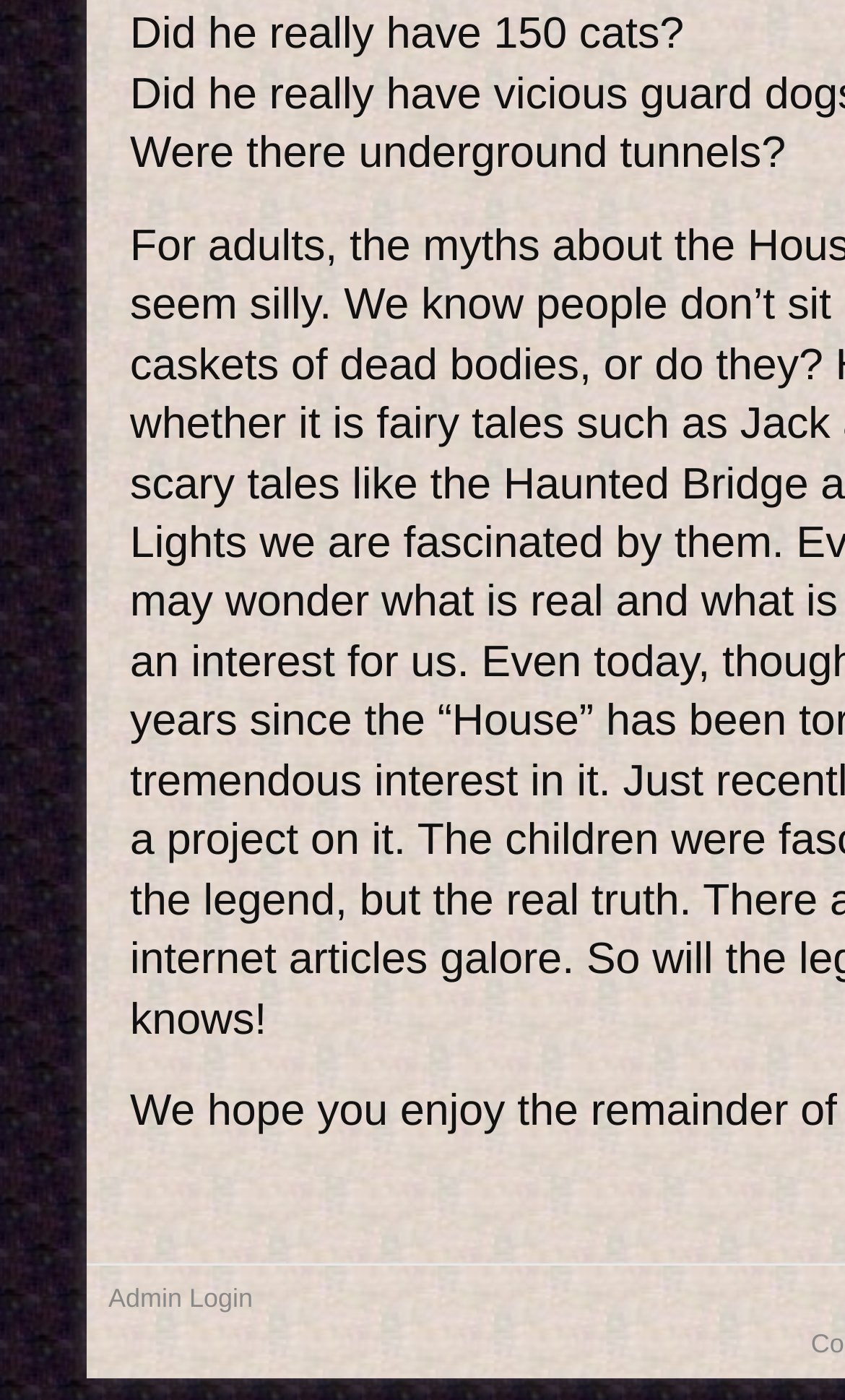Using the element description: "Admin Login", determine the bounding box coordinates for the specified UI element. The coordinates should be four float numbers between 0 and 1, [left, top, right, bottom].

[0.128, 0.902, 0.299, 0.923]